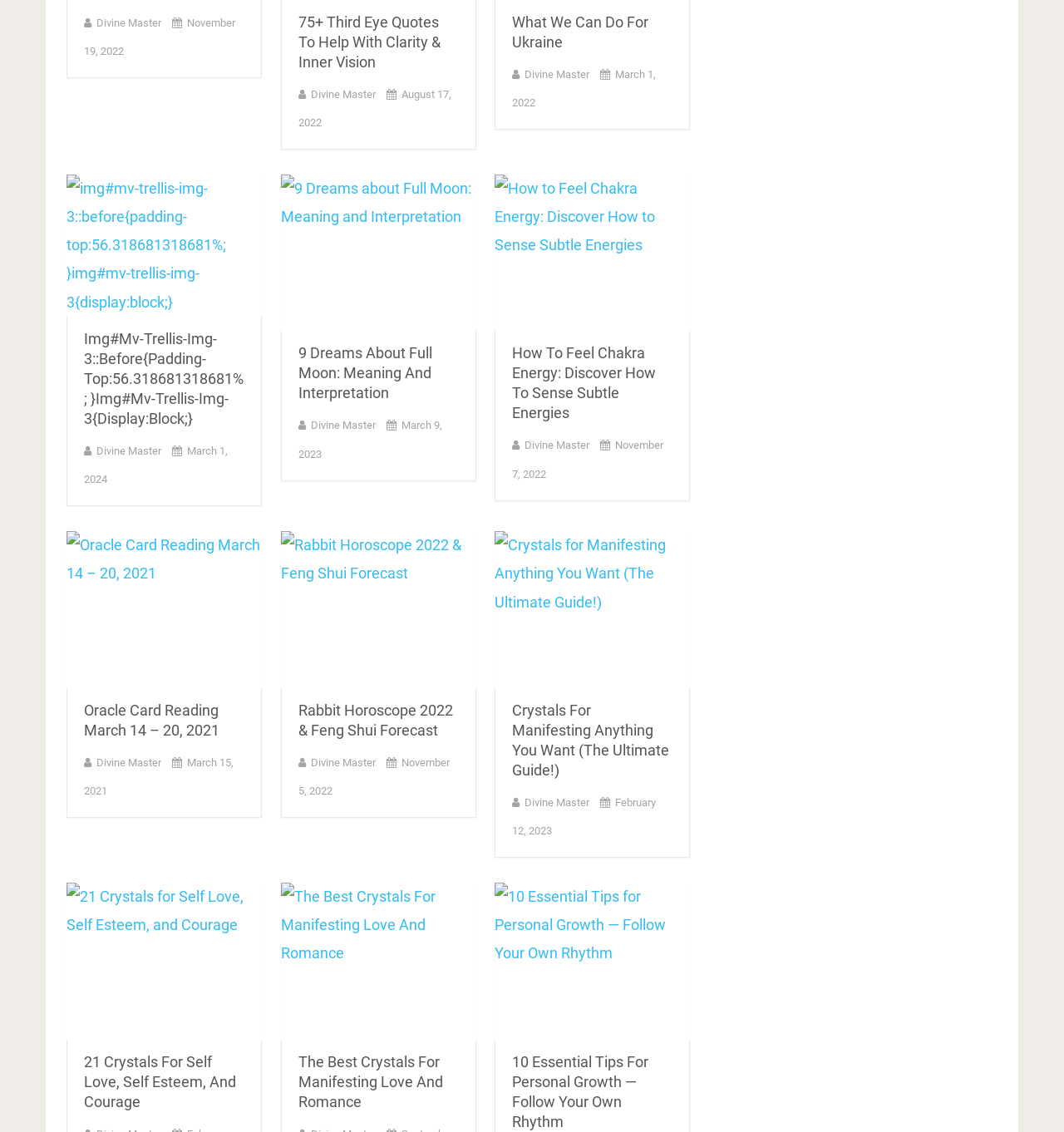What is the date of the last article?
Please provide a detailed answer to the question.

I looked at the StaticText elements at the bottom of each article section and found that the last article has a date of 'February 12, 2023'.